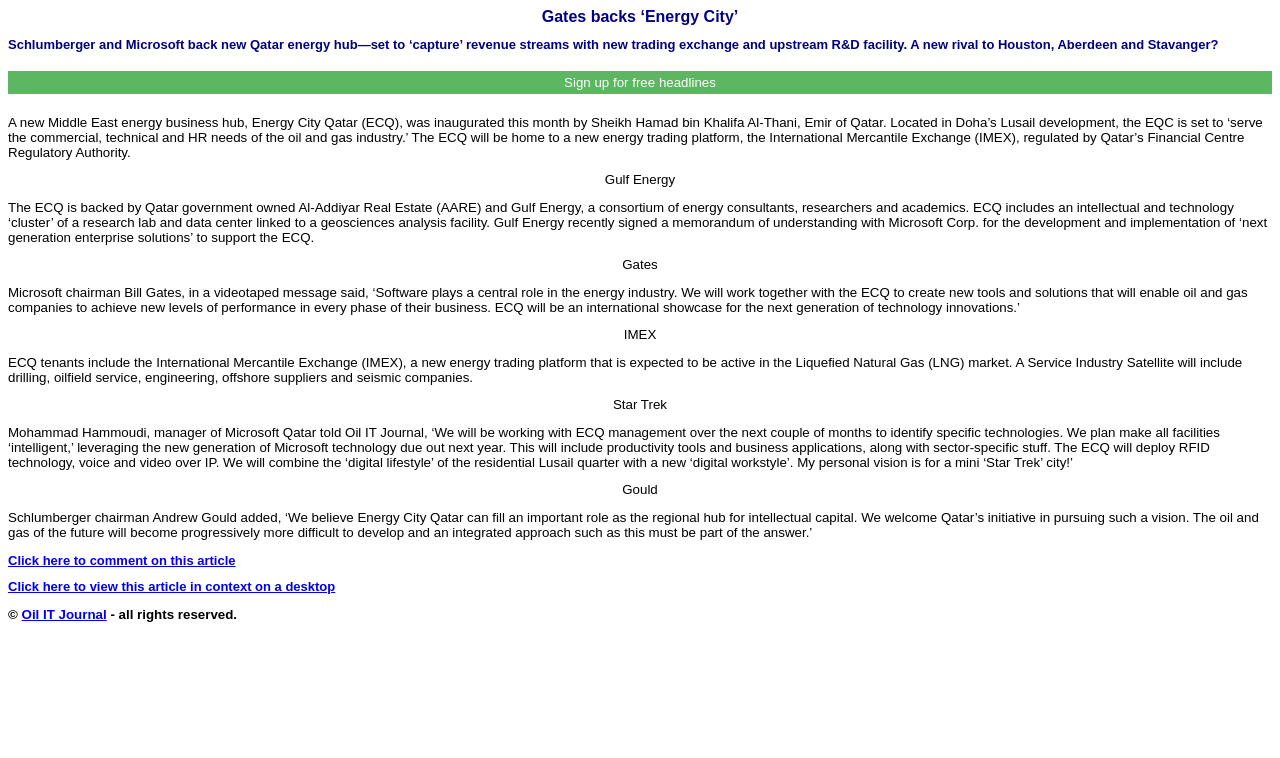Identify the bounding box of the UI component described as: "Sign up for free headlines".

[0.006, 0.093, 0.994, 0.123]